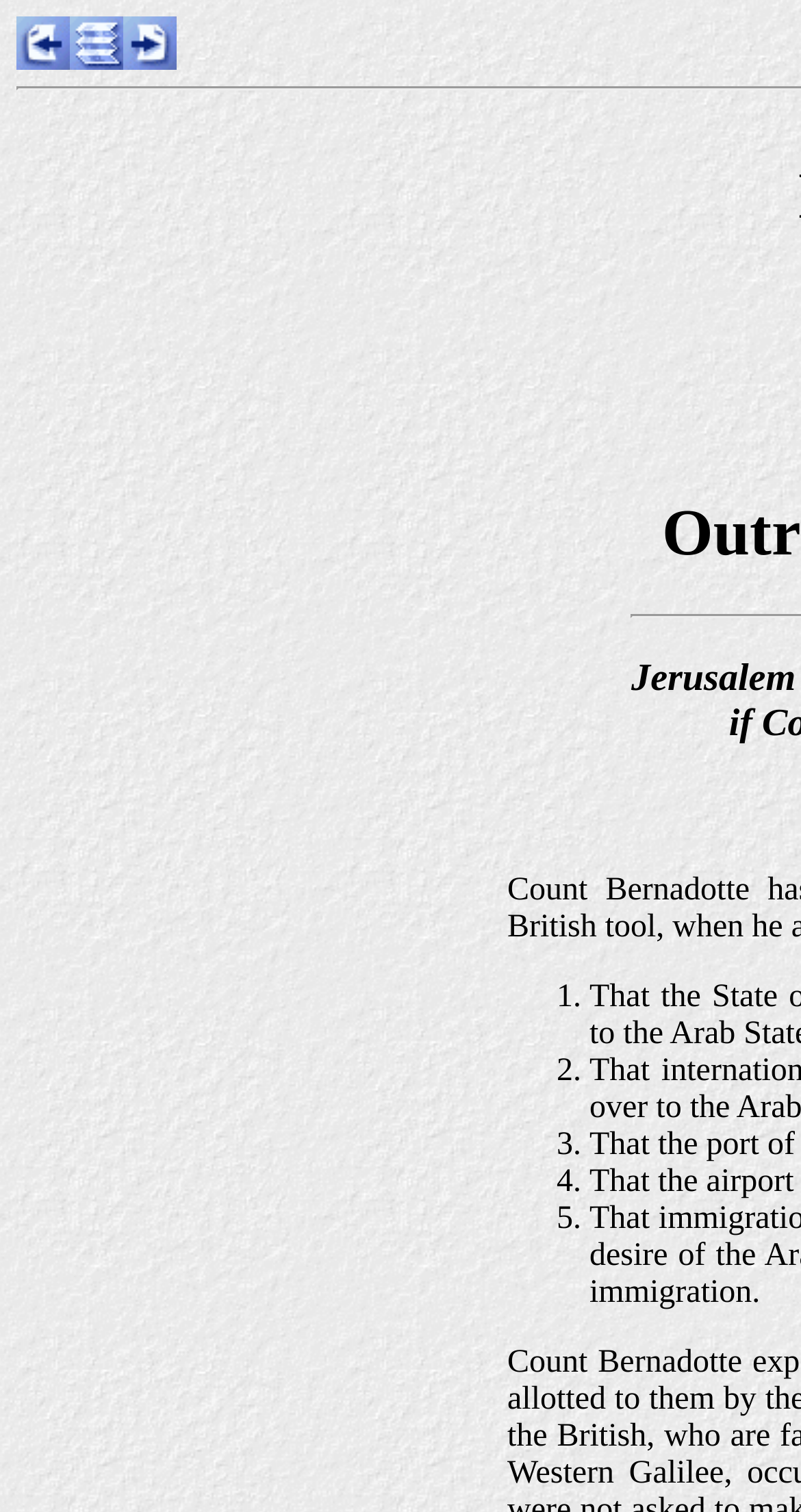What is the relative position of the image to its corresponding link?
Please provide a single word or phrase answer based on the image.

Above